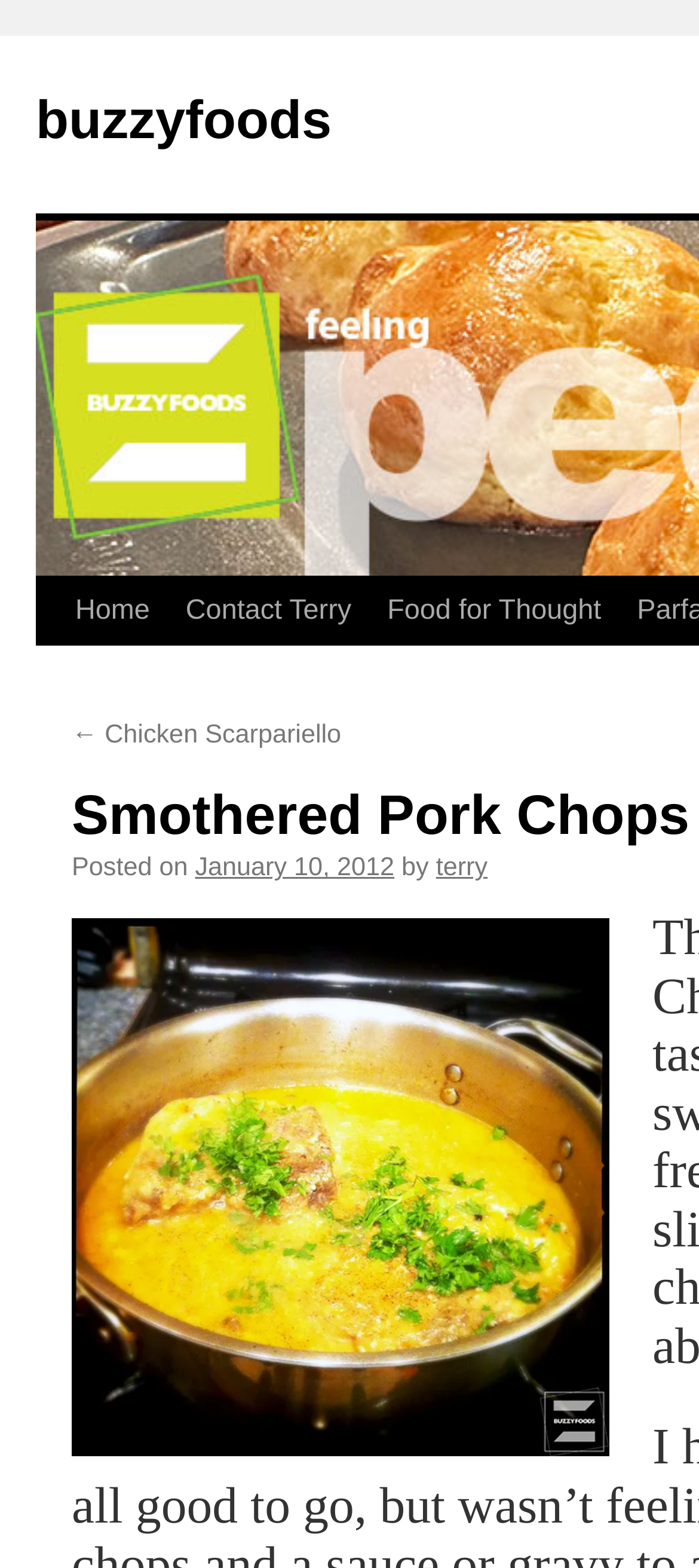Identify the bounding box coordinates of the region that needs to be clicked to carry out this instruction: "view food for thought page". Provide these coordinates as four float numbers ranging from 0 to 1, i.e., [left, top, right, bottom].

[0.528, 0.368, 0.886, 0.412]